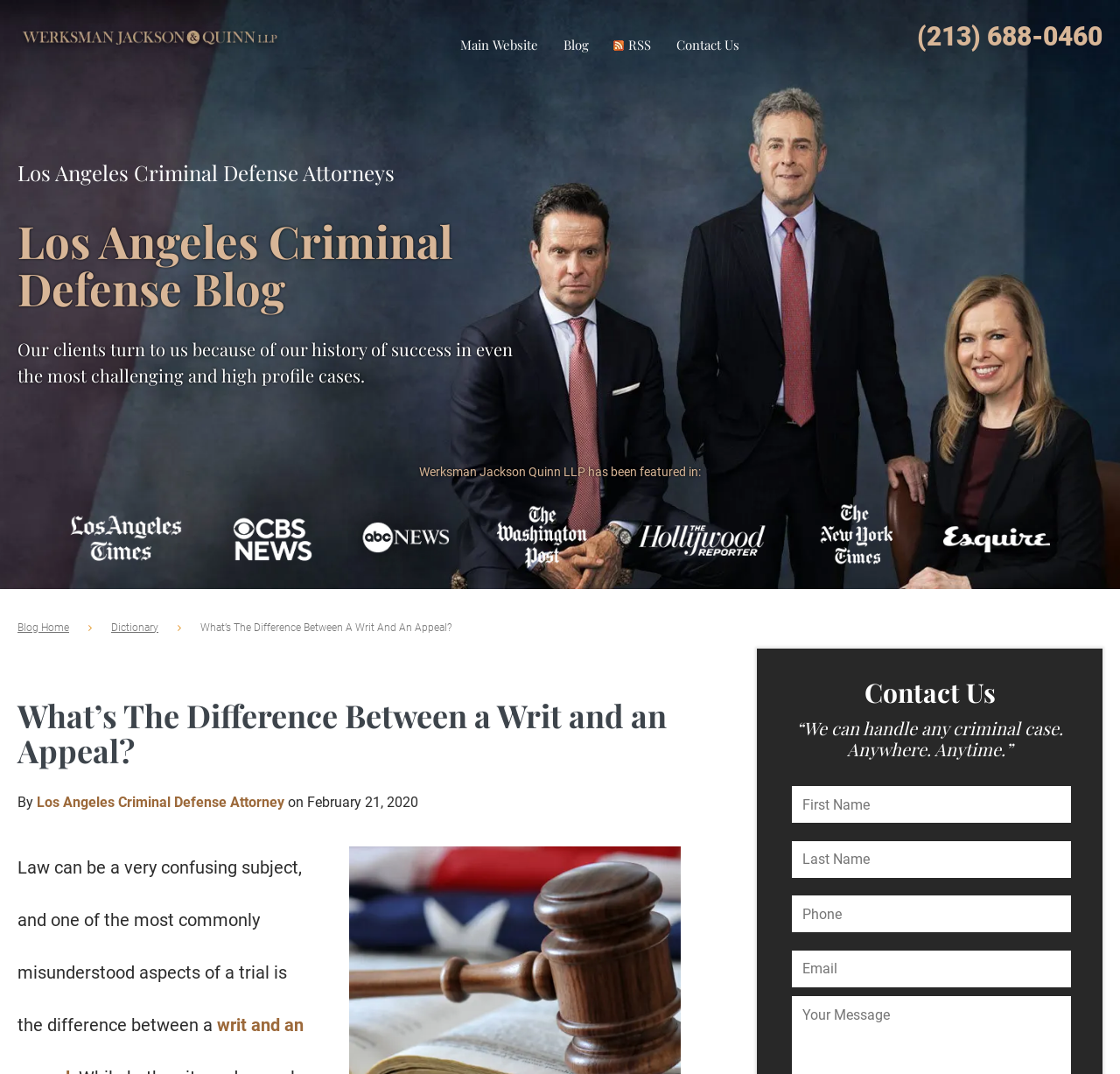Locate the bounding box coordinates of the element that should be clicked to execute the following instruction: "contact us".

[0.595, 0.024, 0.67, 0.061]